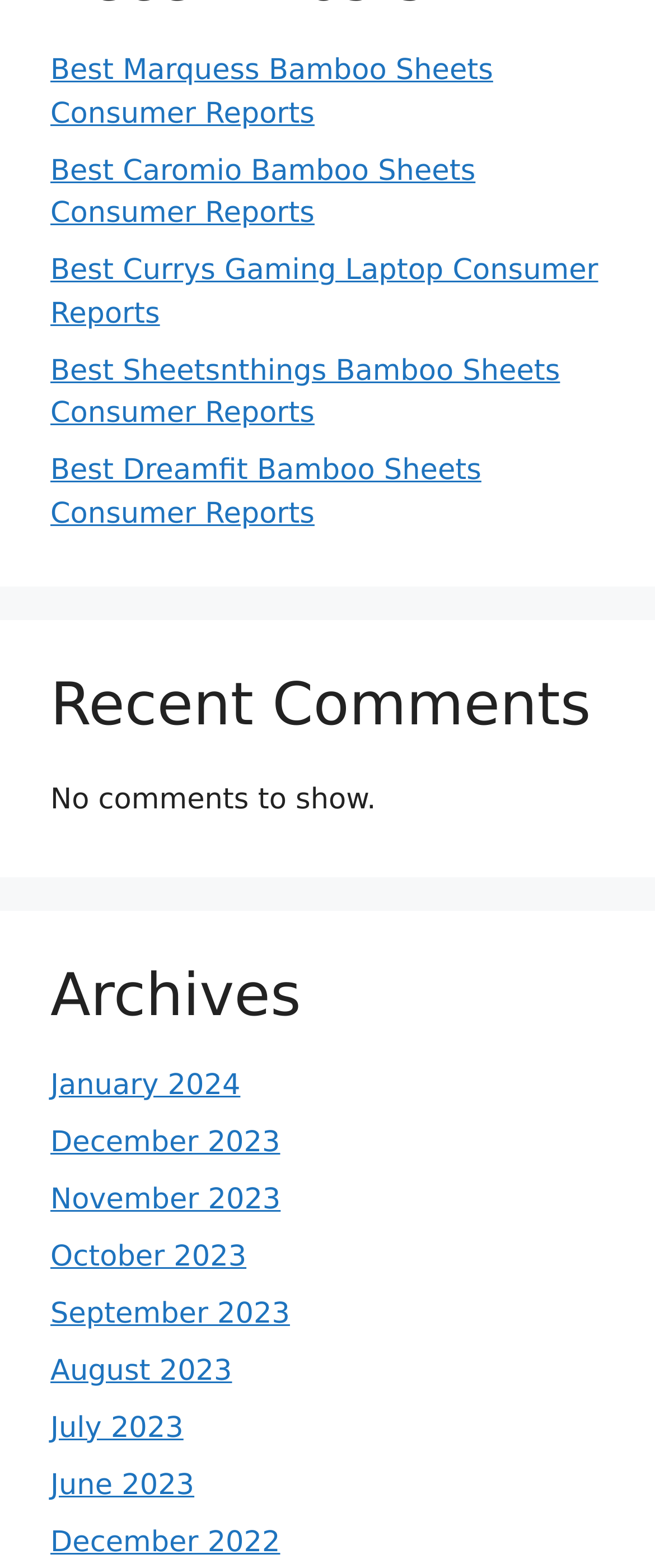Please determine the bounding box coordinates of the area that needs to be clicked to complete this task: 'Check Recent Comments'. The coordinates must be four float numbers between 0 and 1, formatted as [left, top, right, bottom].

[0.077, 0.428, 0.923, 0.473]